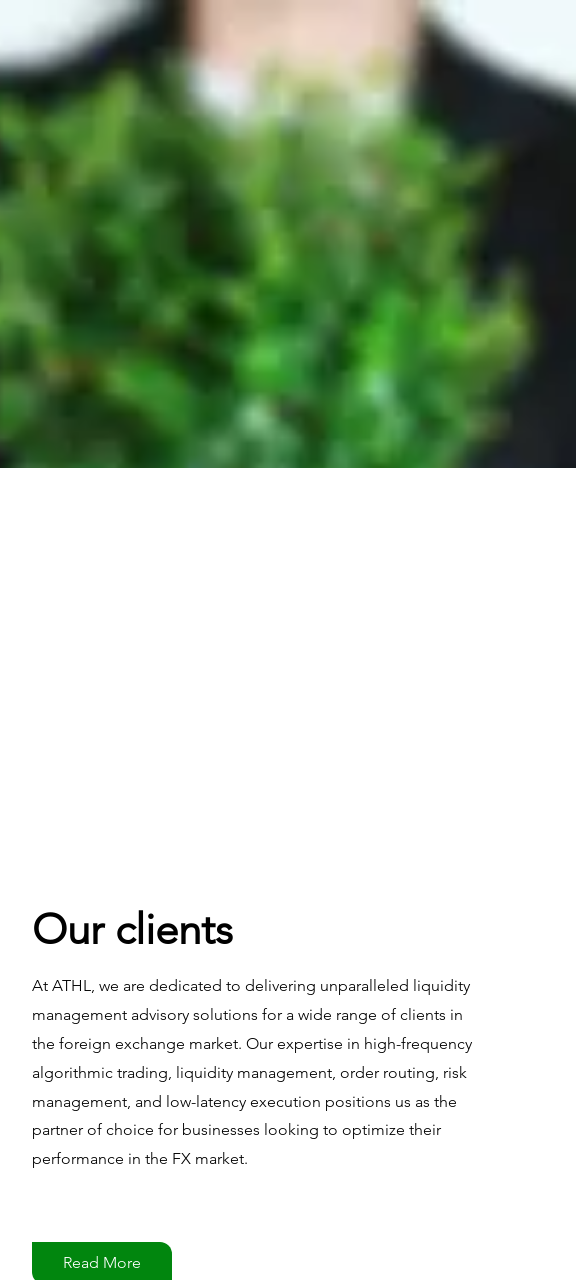Break down the image and describe every detail you can observe.

The image features a person holding a lush green plant, visually representing a commitment to growth and sustainability. The blurred background hints at a professional environment, possibly relating to the financial or advisory sectors. Accompanying the image is a section titled "Our clients," which highlights the dedication of ATHL in providing exceptional liquidity management advisory solutions tailored for various clients within the foreign exchange market. The text emphasizes their expertise in areas like high-frequency algorithmic trading, liquidity management, and risk management, establishing ATHL as a trusted partner for businesses aiming to enhance their performance in a competitive marketplace. A "Read More" link invites viewers to delve deeper into the services offered by ATHL.